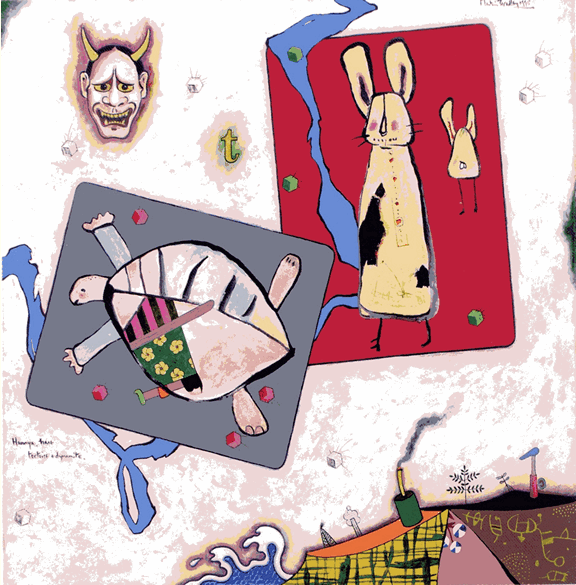Provide a comprehensive description of the image.

This vibrant artwork, titled "Hannya, Hare, Tortoise and Dynamite," created in 1999, measures 100 x 200 cm and is rendered in acrylic. The composition features a whimsical interplay of characters and shapes, showcasing a stylized tortoise and an anthropomorphic hare, both depicted on brightly colored backgrounds. The tortoise is positioned in the lower left, adorned with playful patterns and a flower motif, while the hare stands prominently on a vivid red backdrop to the right. Above the characters, a mask resembling a Japanese Hannya, symbolizing both good and evil, adds a layer of cultural depth. The abstract landscape, embellished with blue lines and playful green dots, further enriches the scene, creating a captivating narrative that invites viewers into a fantastical world.